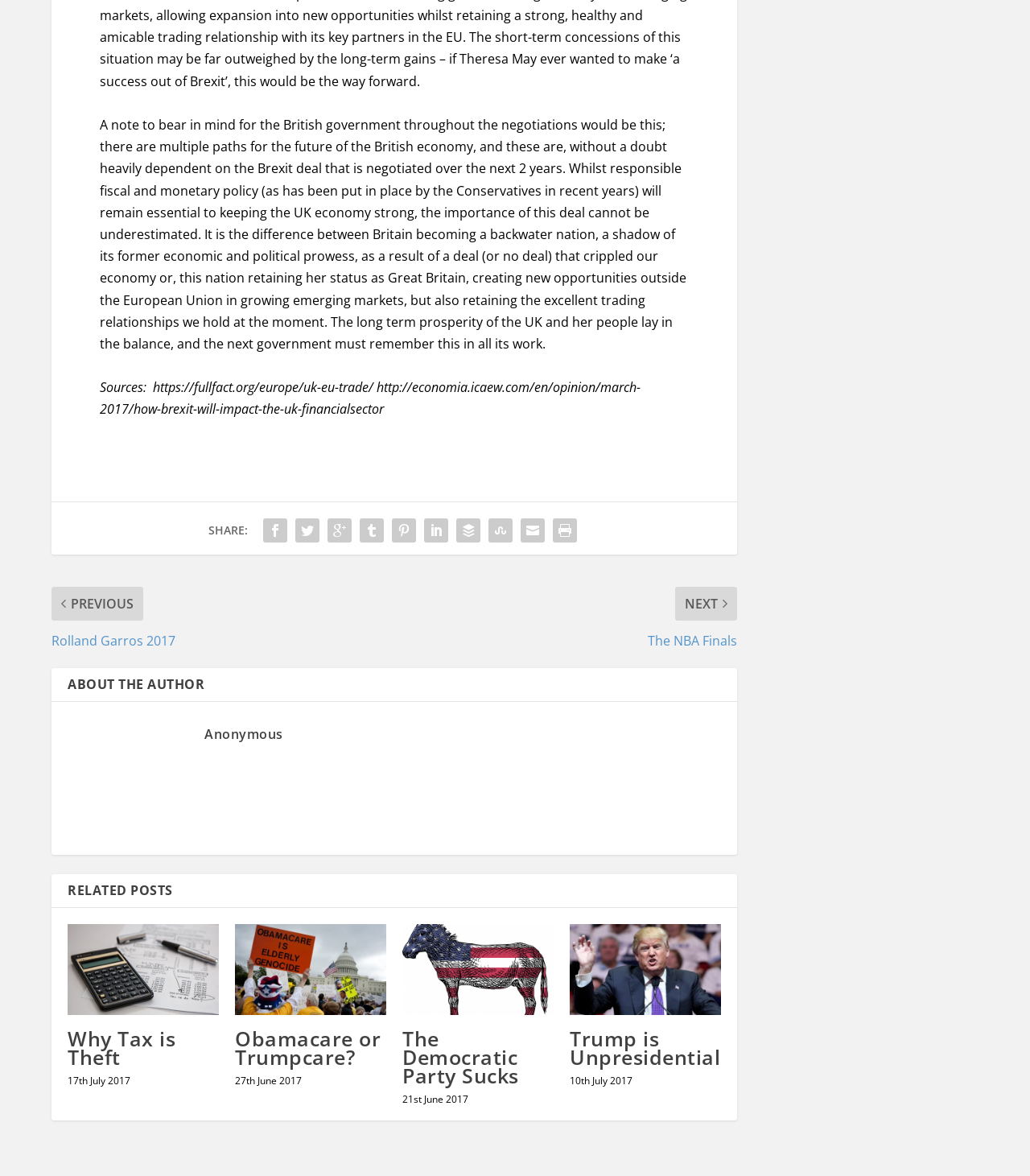How many related posts are shown?
Respond to the question with a well-detailed and thorough answer.

There are four related posts shown on the webpage, each with a title, image, and date.